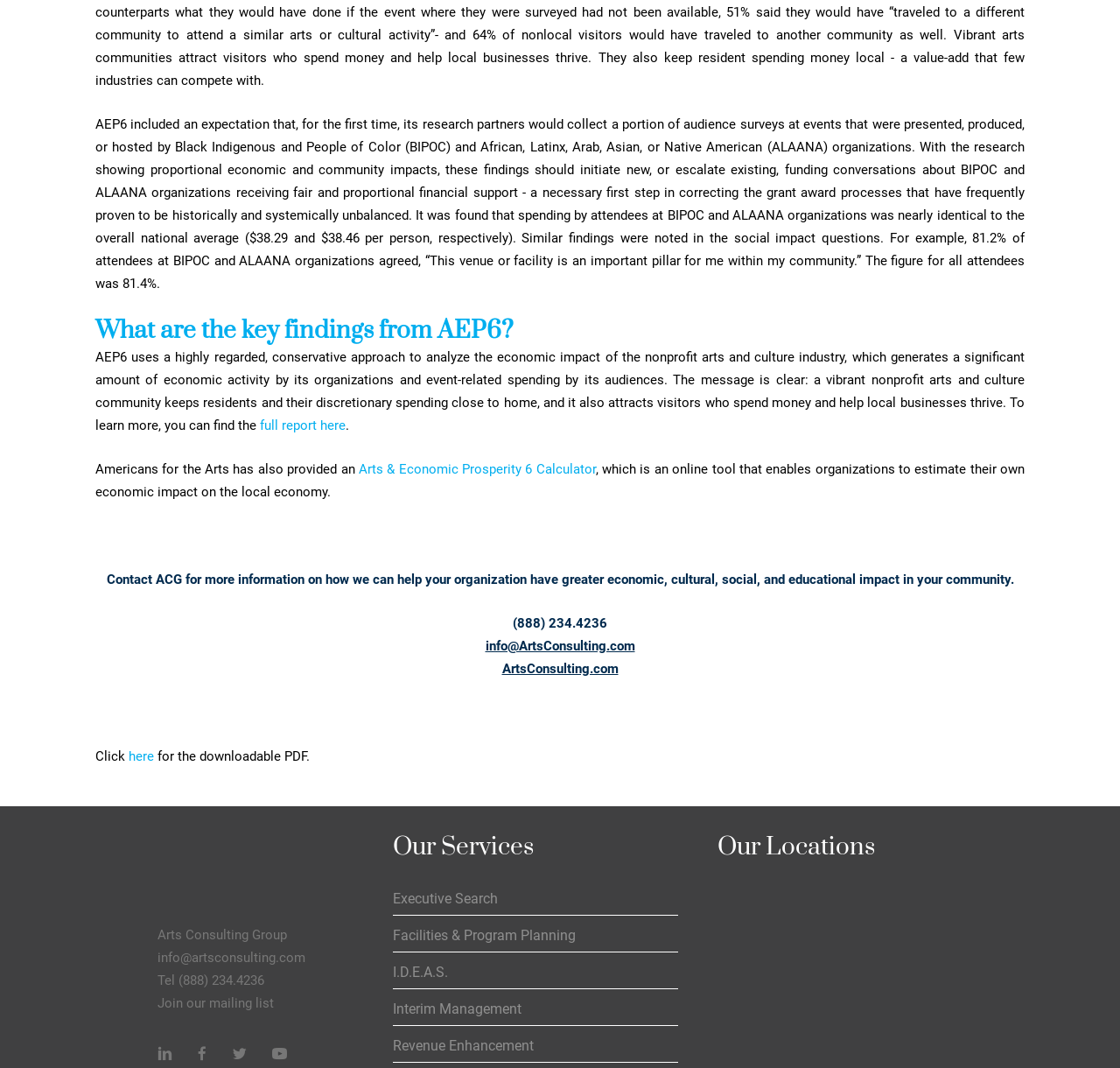How can one contact ACG for more information?
Provide a detailed and well-explained answer to the question.

One can contact ACG for more information by calling (888) 234.4236 or by emailing info@ArtsConsulting.com, as mentioned in the contact information section.